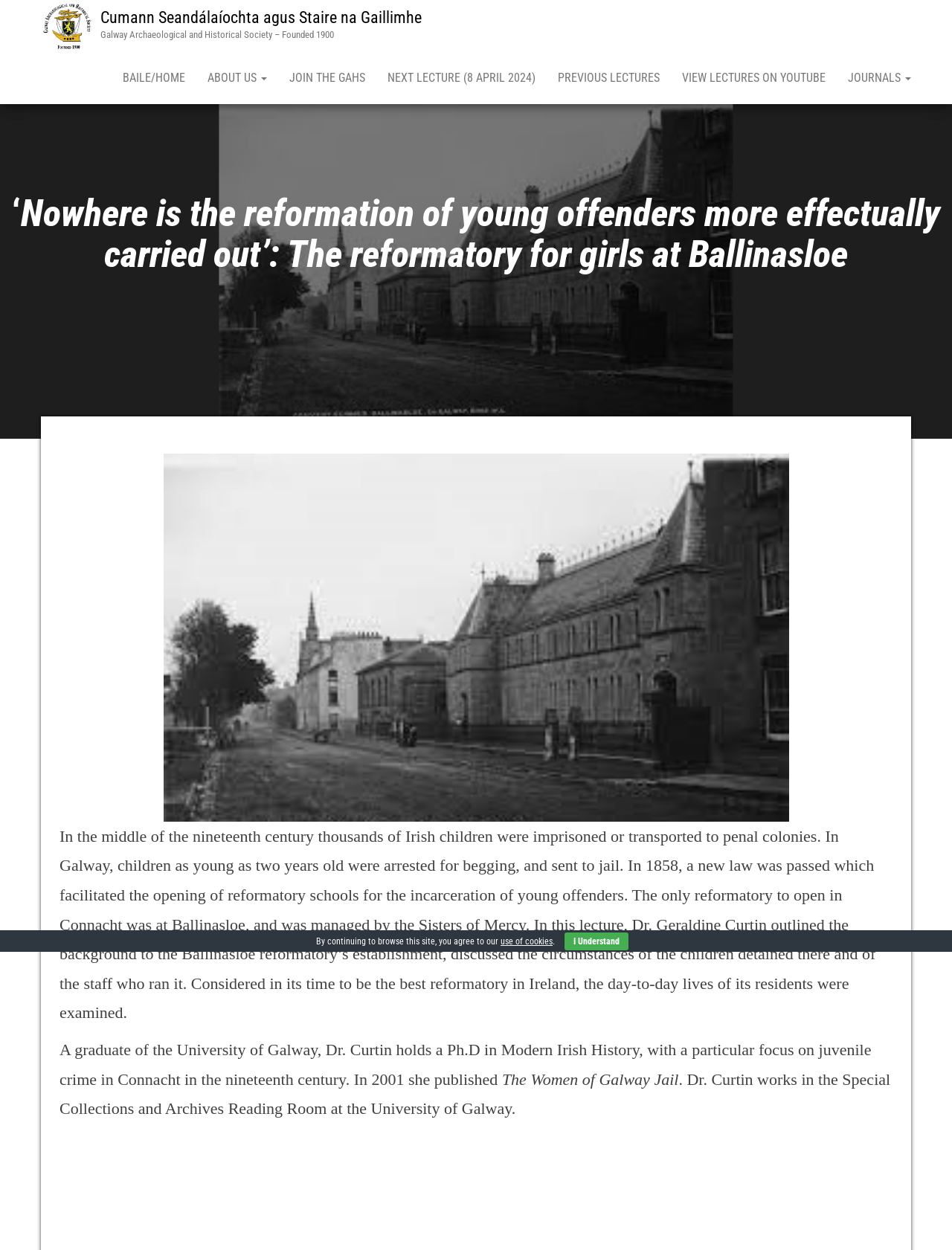With reference to the image, please provide a detailed answer to the following question: What is the name of Dr. Curtin's published book?

The answer can be found in the StaticText element with the text 'The Women of Galway Jail'.